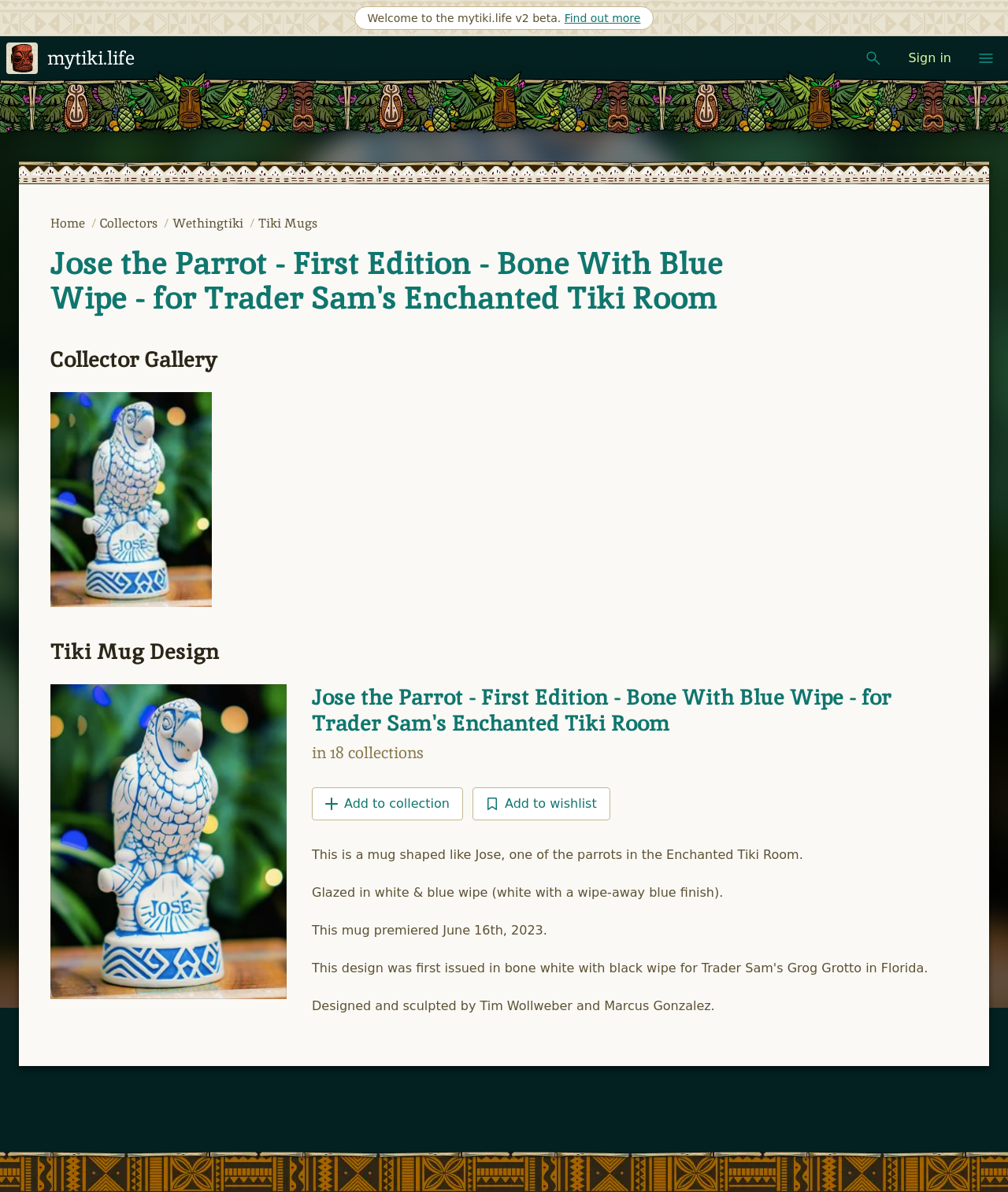Provide the bounding box coordinates for the UI element that is described by this text: "Search". The coordinates should be in the form of four float numbers between 0 and 1: [left, top, right, bottom].

[0.851, 0.036, 0.882, 0.062]